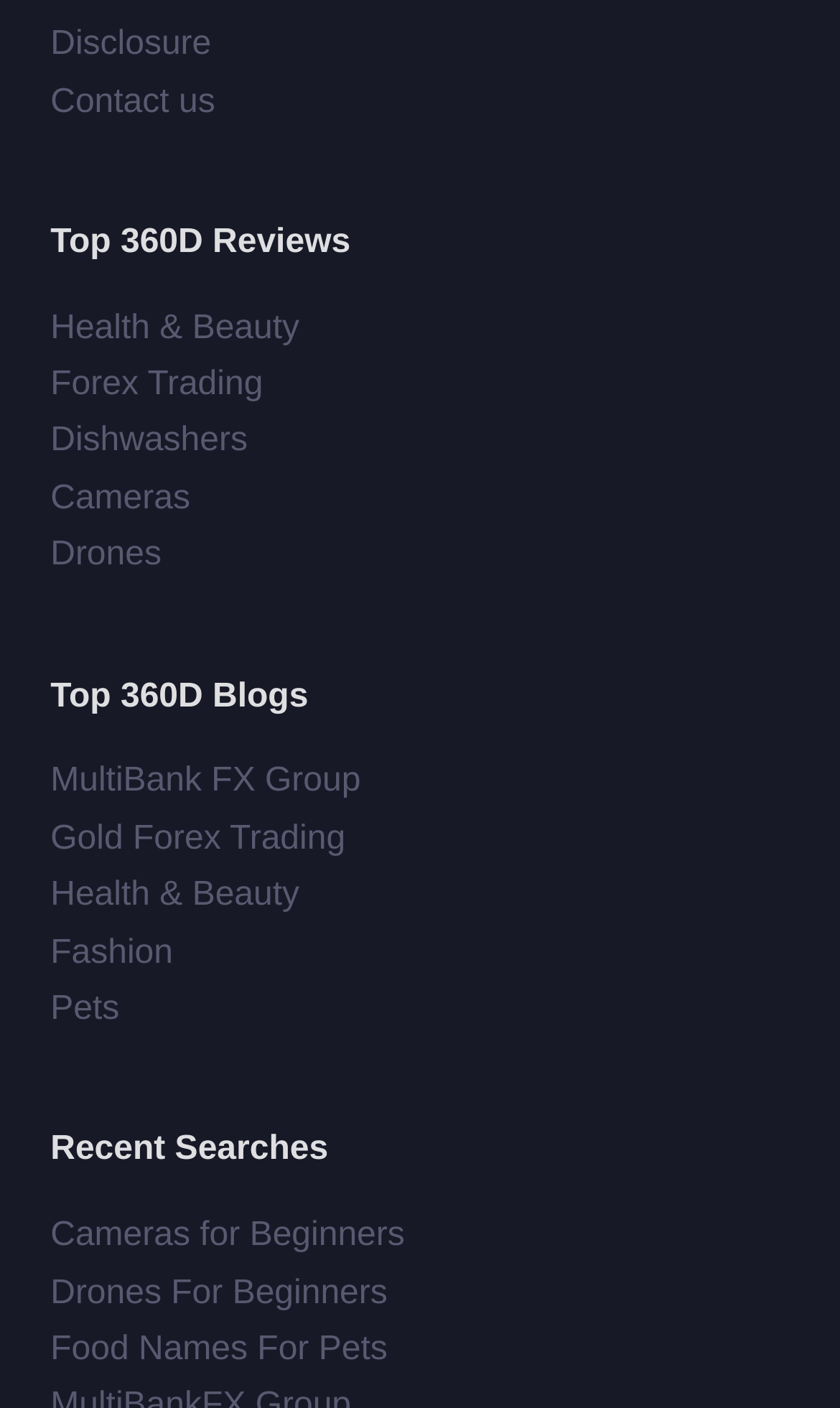Carefully examine the image and provide an in-depth answer to the question: What is the topic of the link 'Food Names For Pets'?

The link 'Food Names For Pets' is located under the 'Recent Searches' heading, and its content is related to pets, so I infer that the topic of this link is 'Pets'.